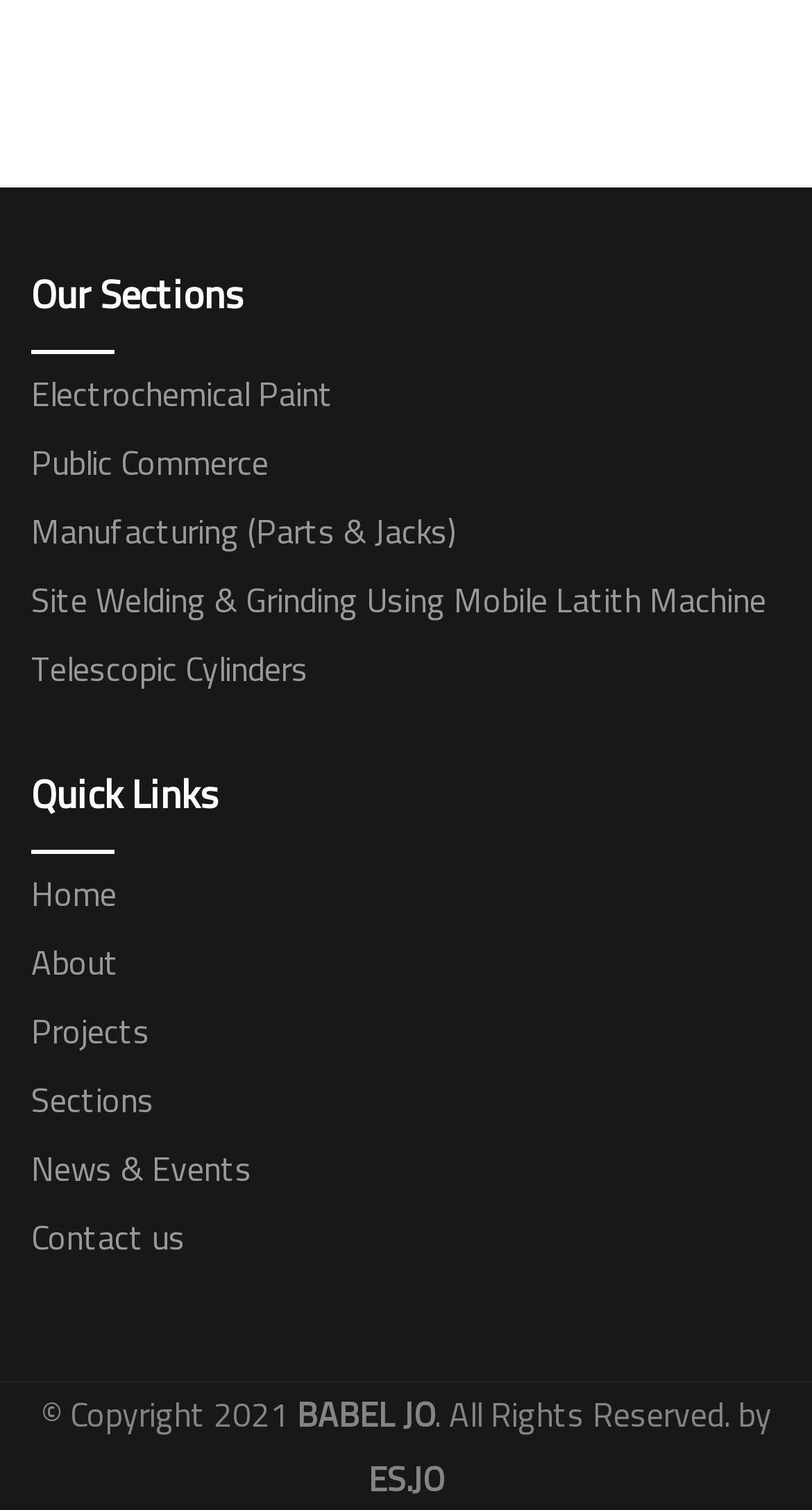Locate the UI element described by News & Events and provide its bounding box coordinates. Use the format (top-left x, top-left y, bottom-right x, bottom-right y) with all values as floating point numbers between 0 and 1.

[0.038, 0.753, 0.31, 0.795]